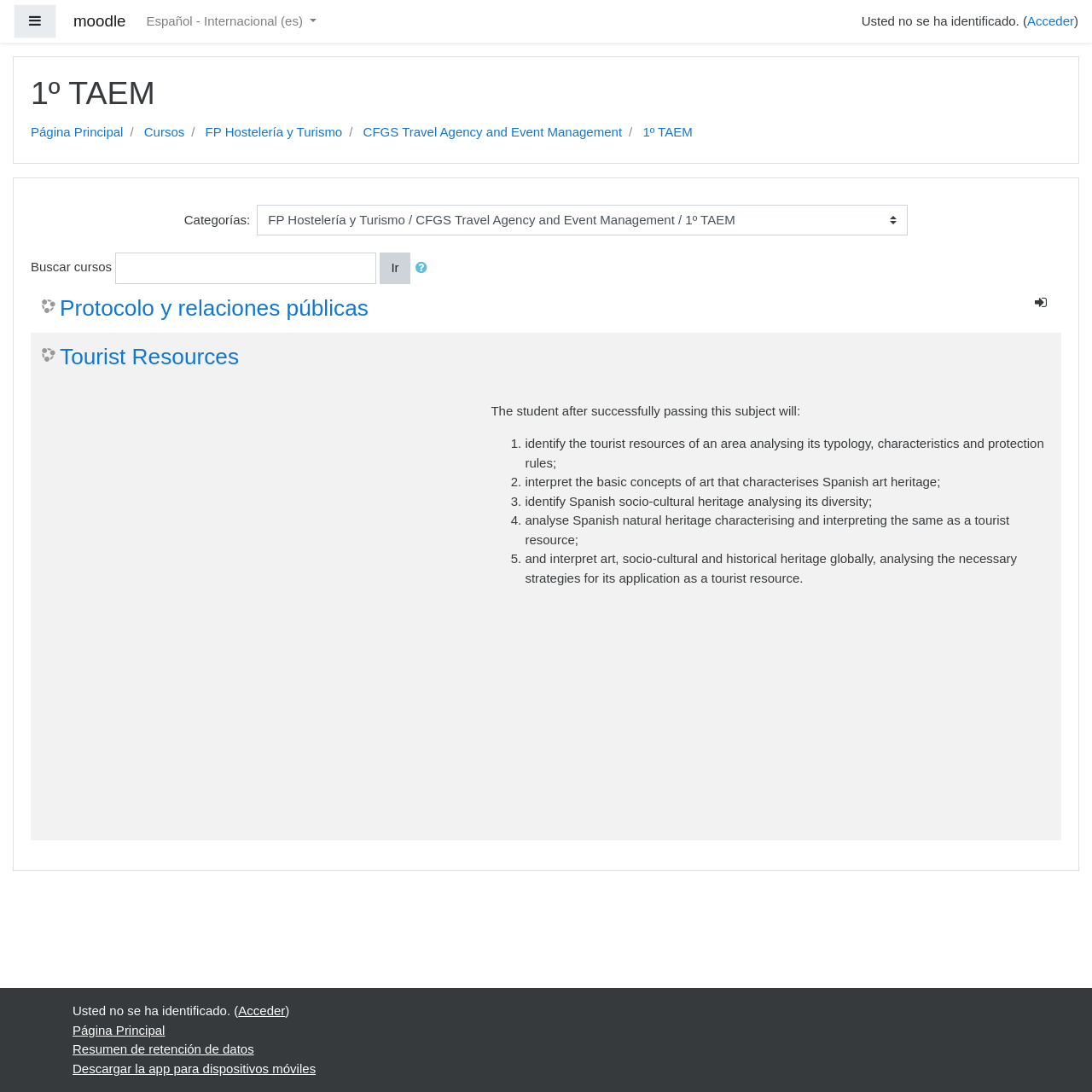What is the name of the course with the category 'Tourist Resources'?
Based on the image, provide your answer in one word or phrase.

1º TAEM